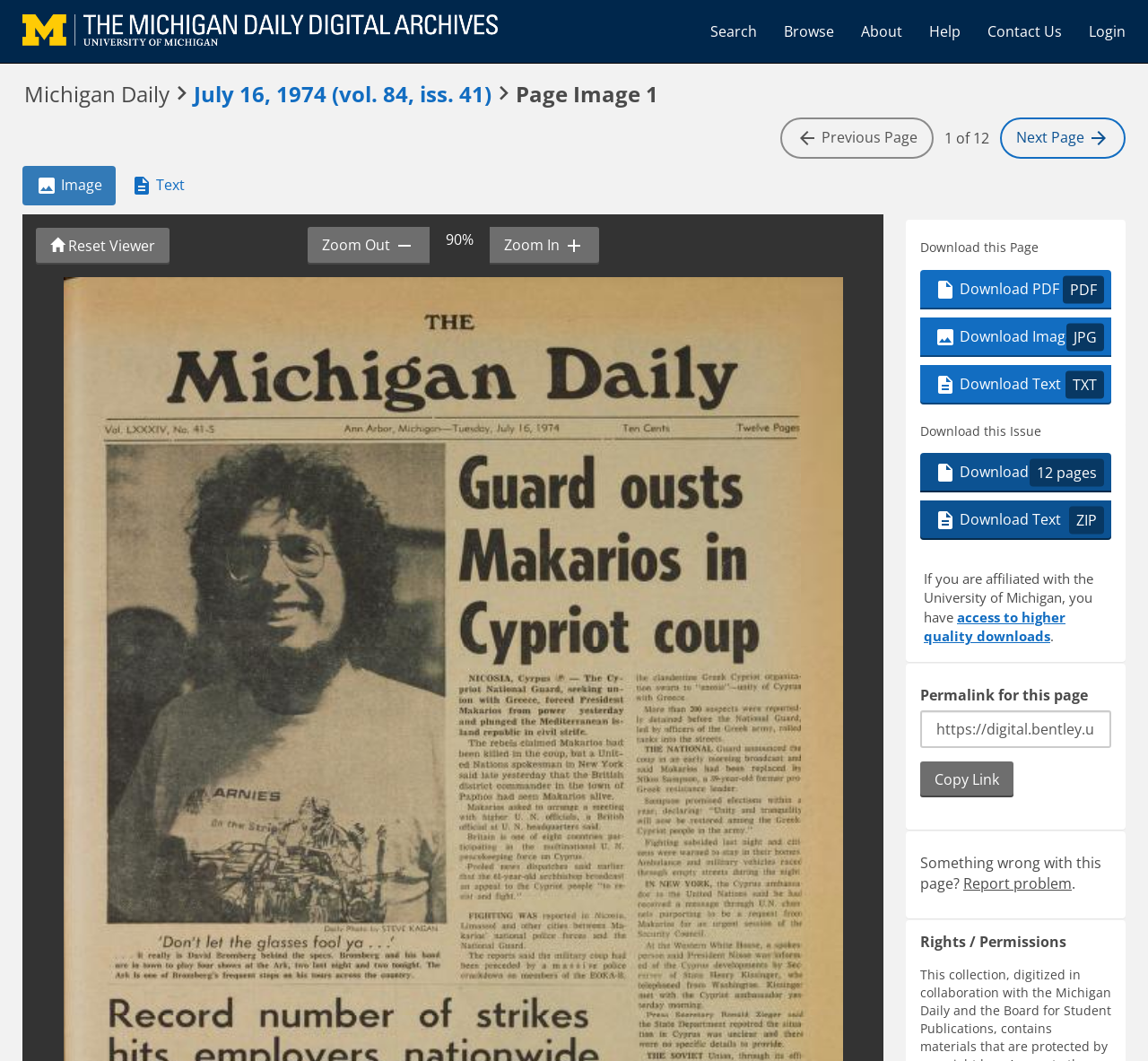Can you specify the bounding box coordinates of the area that needs to be clicked to fulfill the following instruction: "View the next page"?

[0.871, 0.111, 0.98, 0.15]